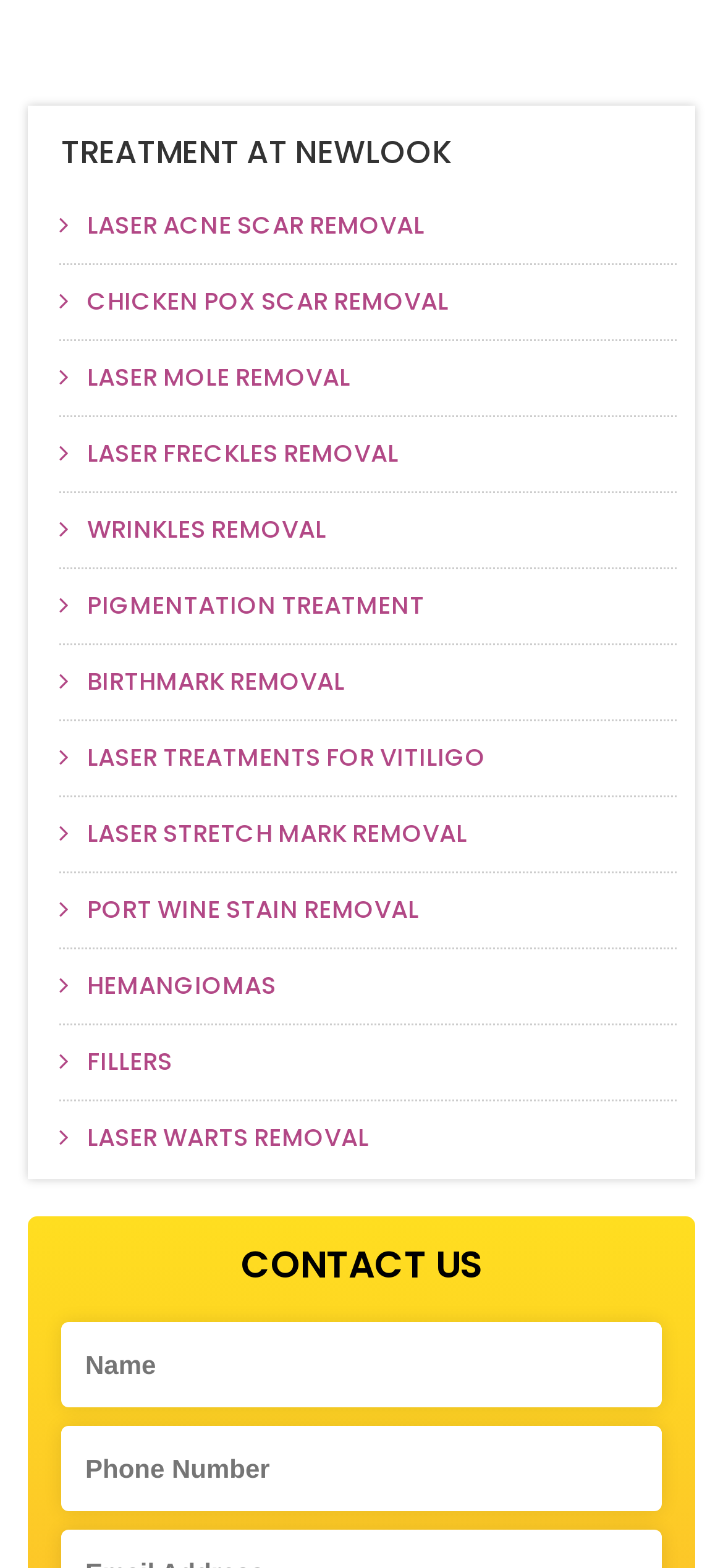How many contact fields are there?
Based on the screenshot, respond with a single word or phrase.

2